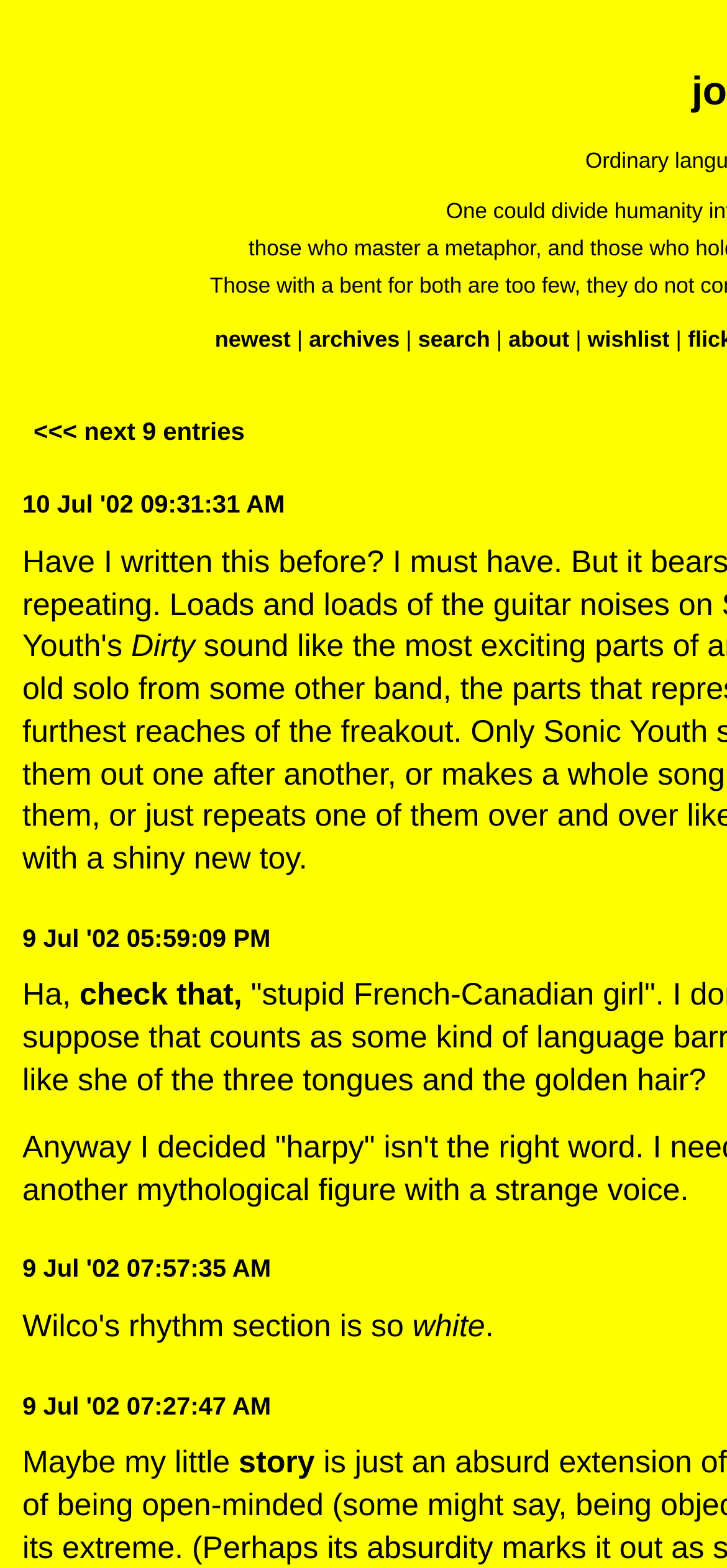Using floating point numbers between 0 and 1, provide the bounding box coordinates in the format (top-left x, top-left y, bottom-right x, bottom-right y). Locate the UI element described here: 9 Jul '02 07:27:47 AM

[0.031, 0.887, 0.373, 0.905]